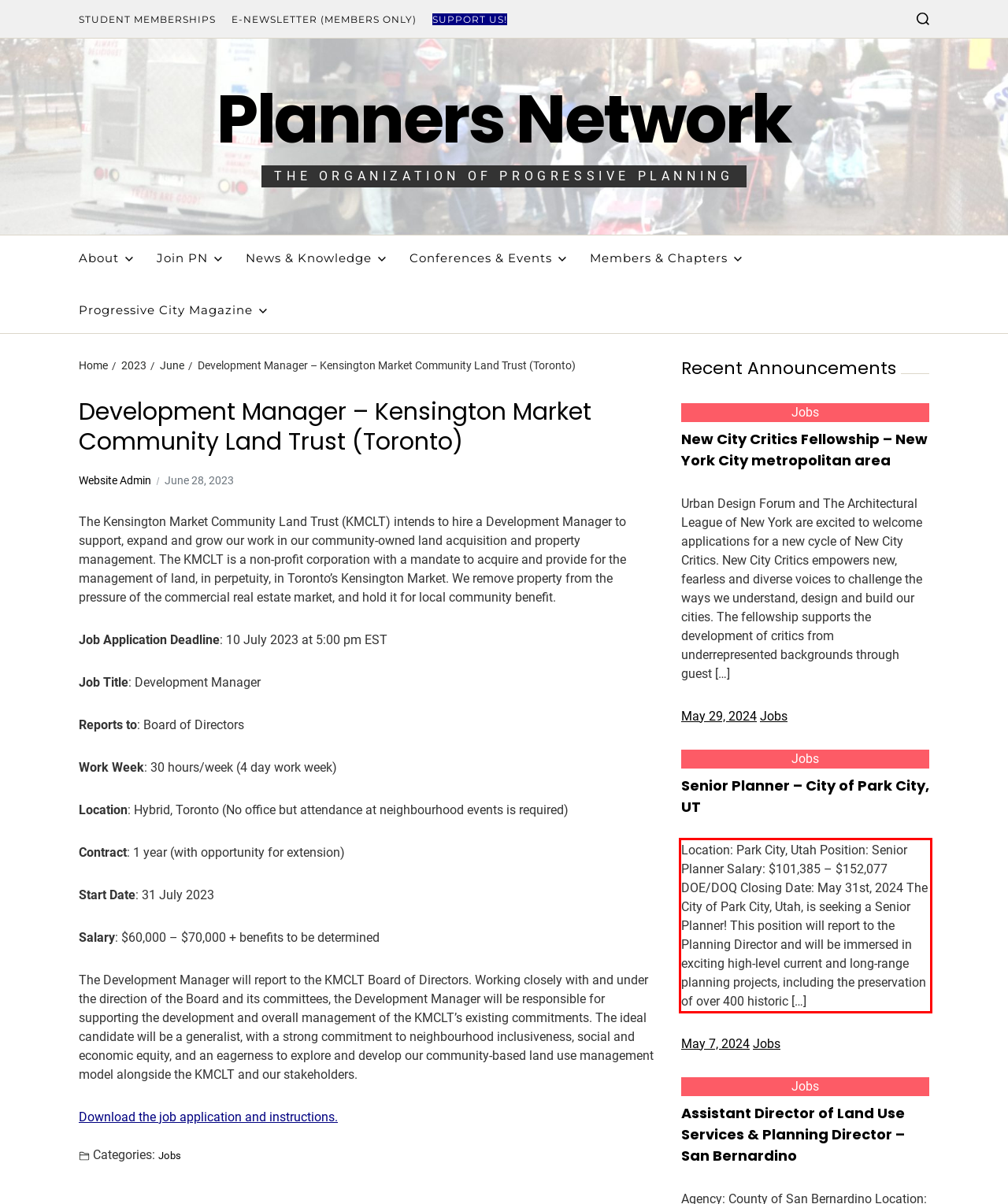The screenshot provided shows a webpage with a red bounding box. Apply OCR to the text within this red bounding box and provide the extracted content.

Location: Park City, Utah Position: Senior Planner Salary: $101,385 – $152,077 DOE/DOQ Closing Date: May 31st, 2024 The City of Park City, Utah, is seeking a Senior Planner! This position will report to the Planning Director and will be immersed in exciting high-level current and long-range planning projects, including the preservation of over 400 historic […]